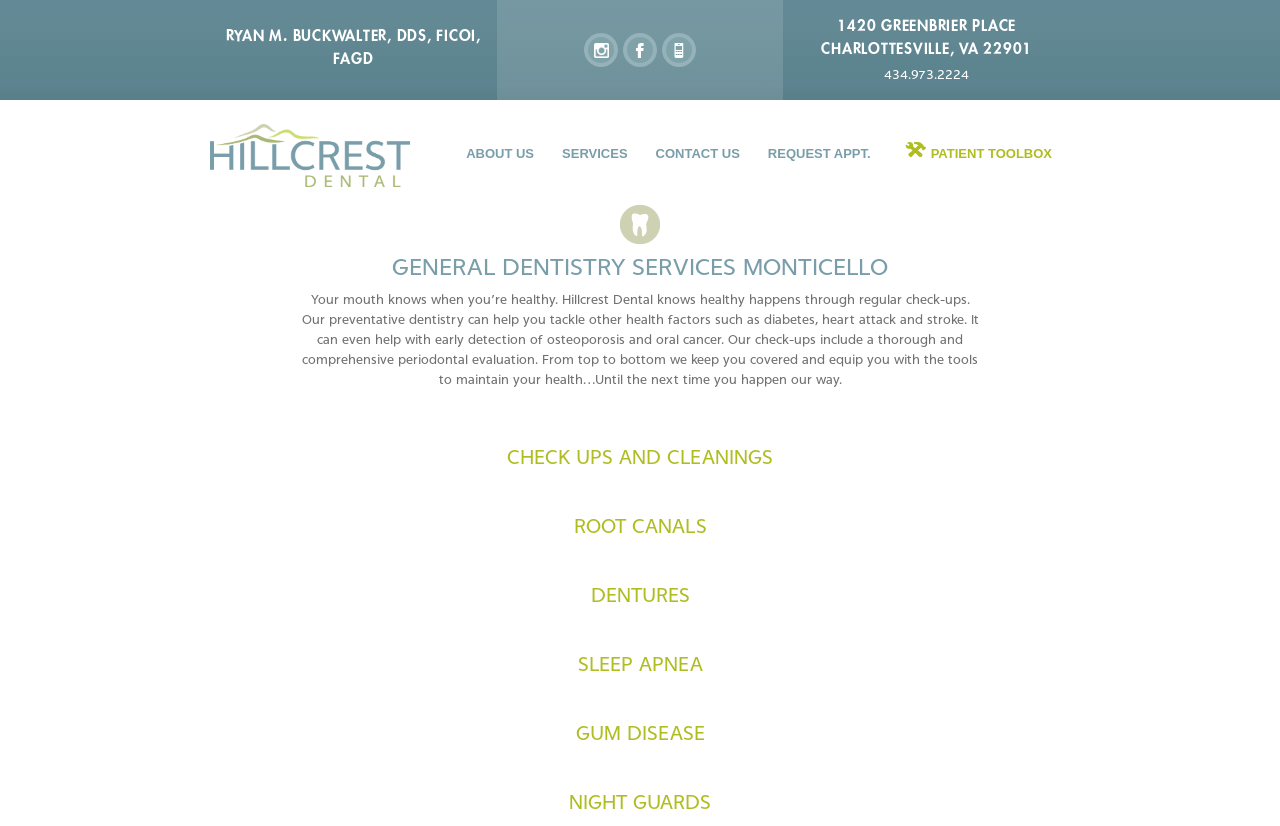What is the name of the dentist?
Look at the screenshot and provide an in-depth answer.

The name of the dentist can be found in the top section of the webpage, in the first table cell of the first table row, which contains the text 'RYAN M. BUCKWALTER, DDS, FICOI, FAGD'.